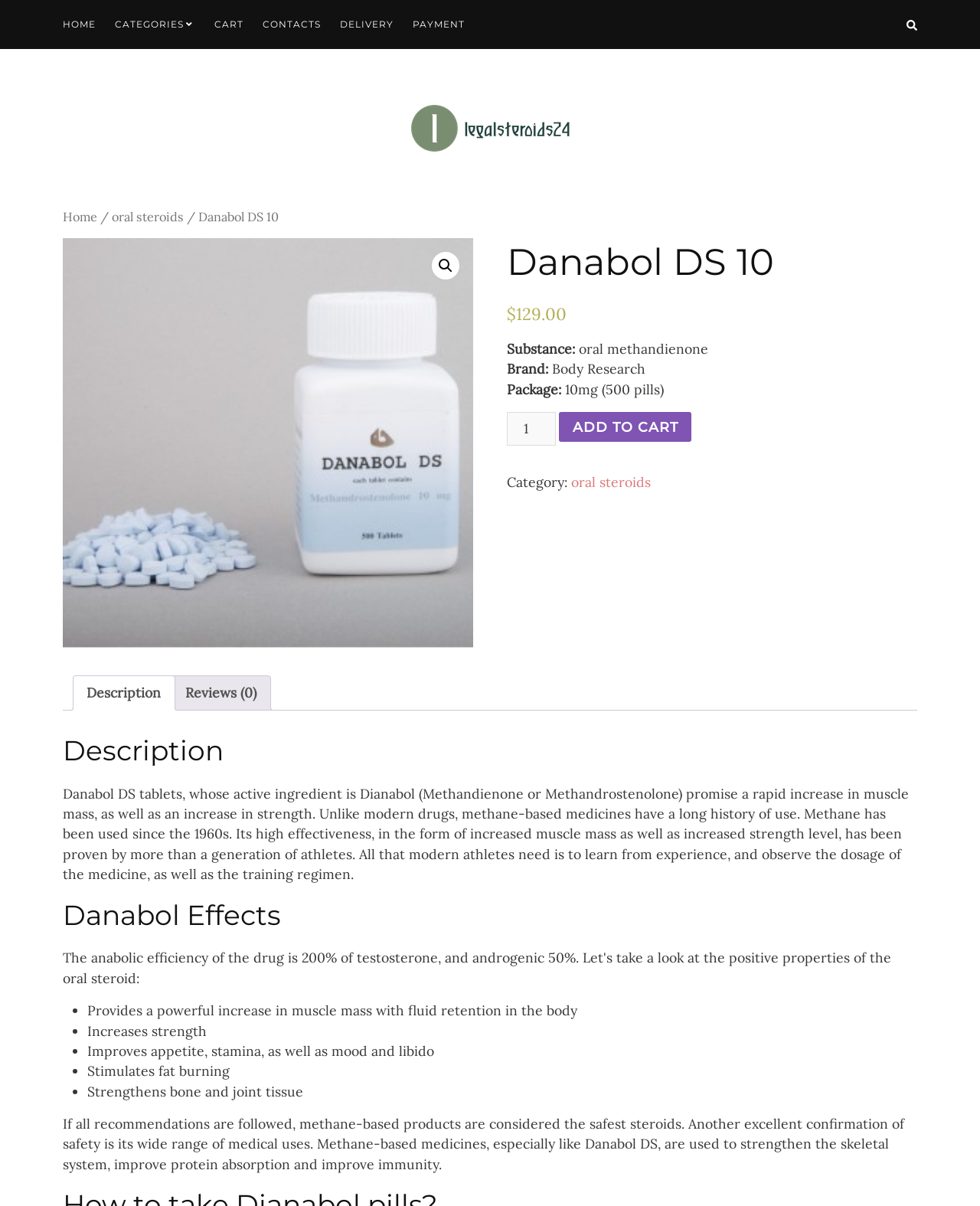Please identify the bounding box coordinates of the region to click in order to complete the given instruction: "Click the 'Reviews (0)' tab". The coordinates should be four float numbers between 0 and 1, i.e., [left, top, right, bottom].

[0.175, 0.56, 0.277, 0.589]